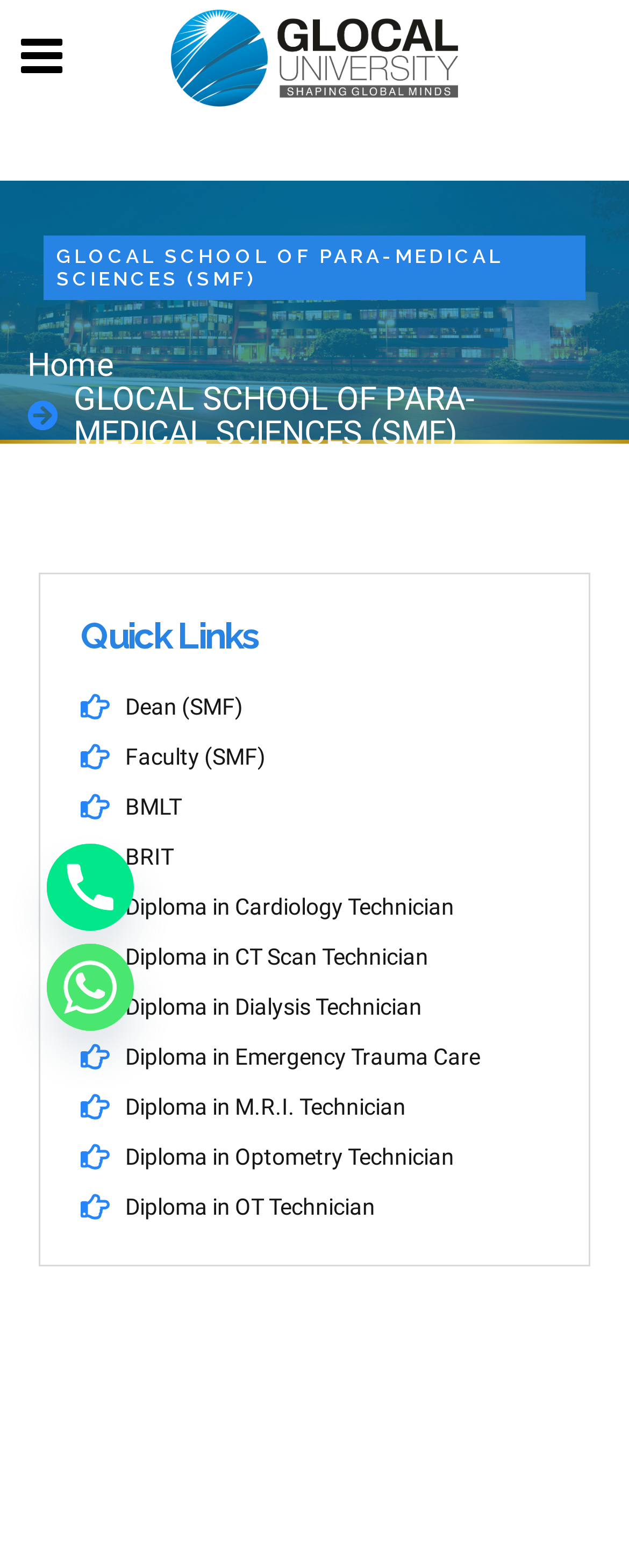Please specify the bounding box coordinates of the clickable region to carry out the following instruction: "Call the phone number". The coordinates should be four float numbers between 0 and 1, in the format [left, top, right, bottom].

[0.074, 0.538, 0.213, 0.594]